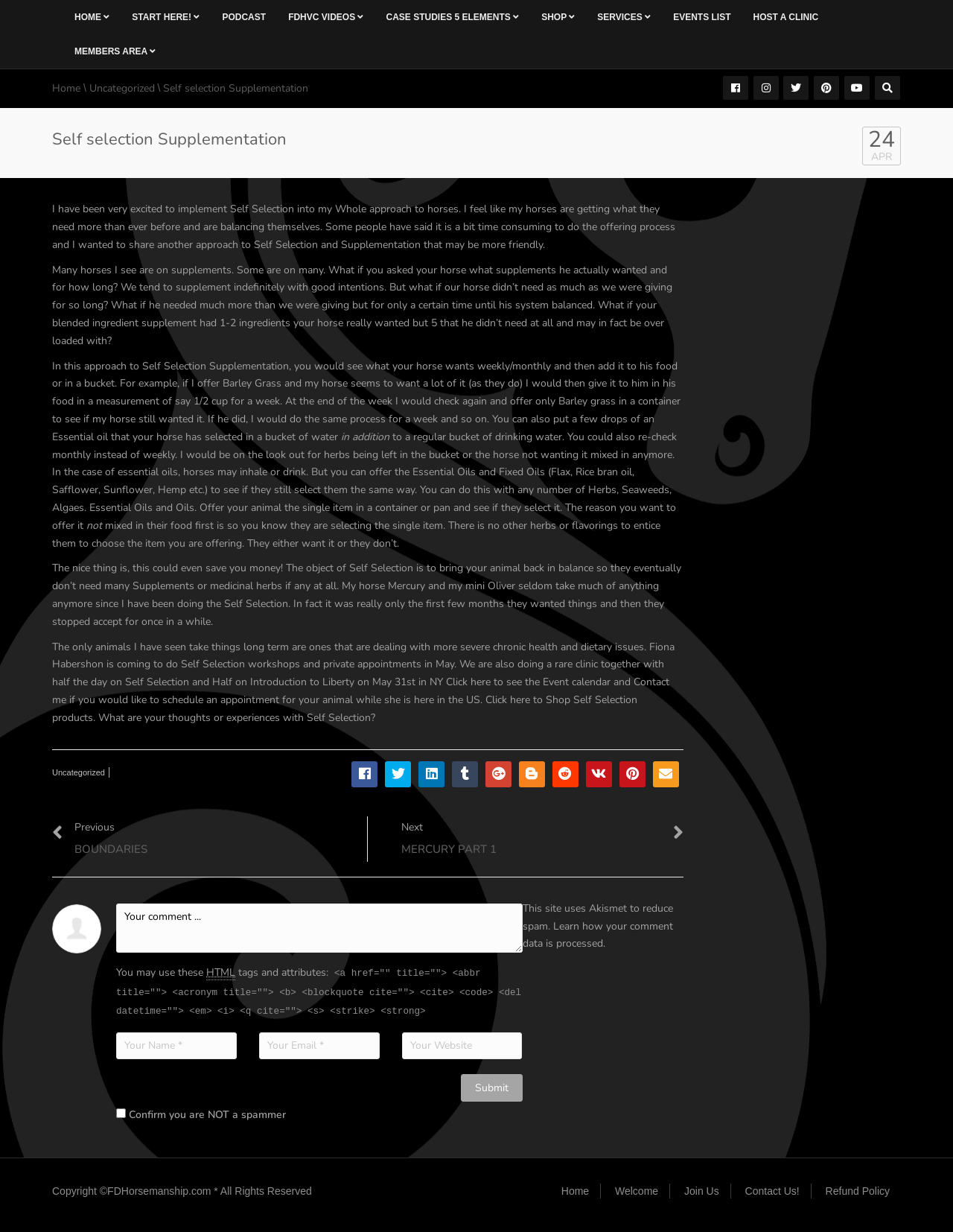What is the purpose of offering supplements to horses?
Provide a detailed and extensive answer to the question.

The purpose of offering supplements to horses is to bring them back into balance. The author believes that horses may not need supplements indefinitely, and that self selection can help them achieve balance and reduce the need for supplements.